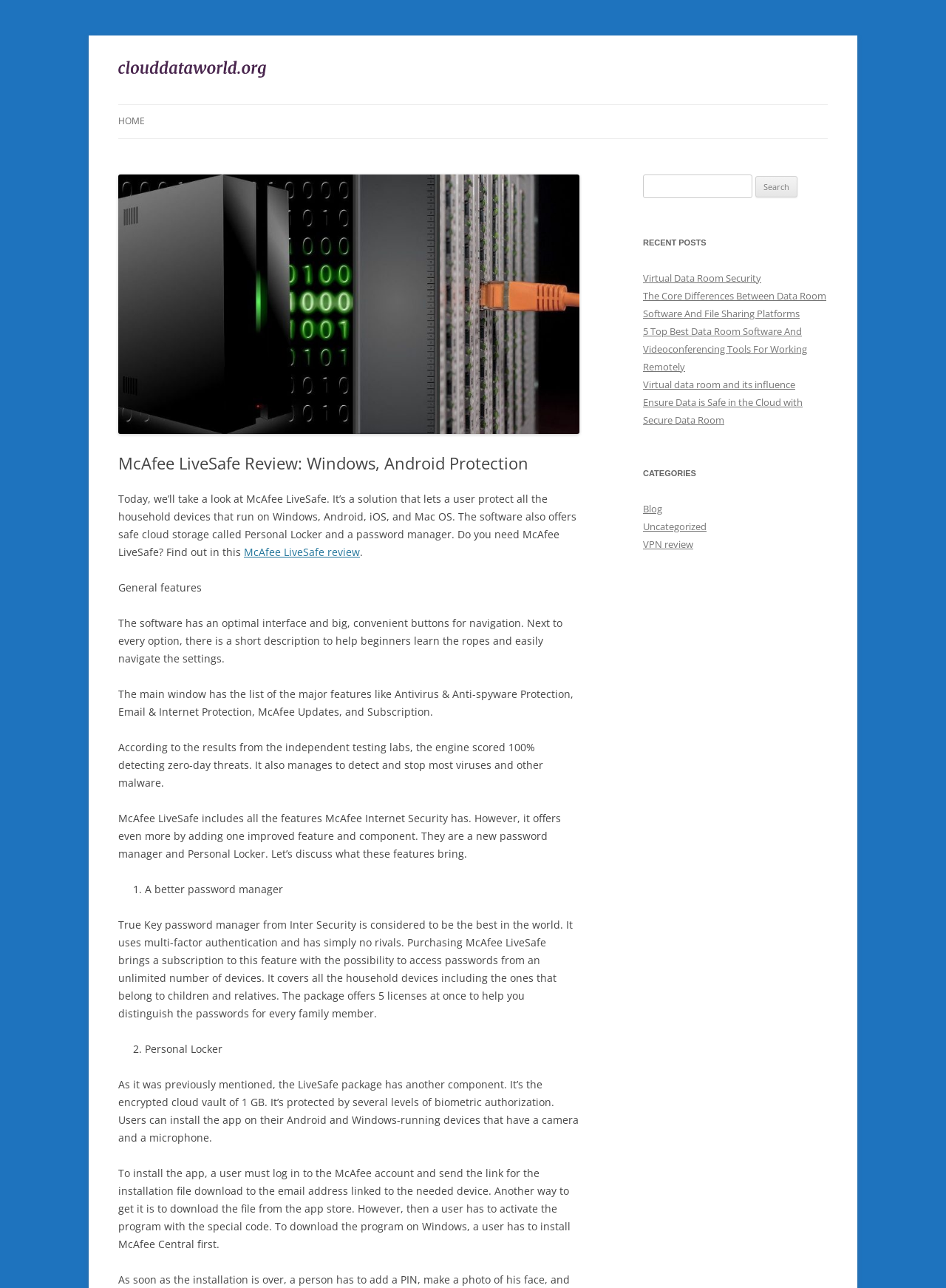Respond with a single word or phrase:
How much cloud storage is included in McAfee LiveSafe?

1 GB